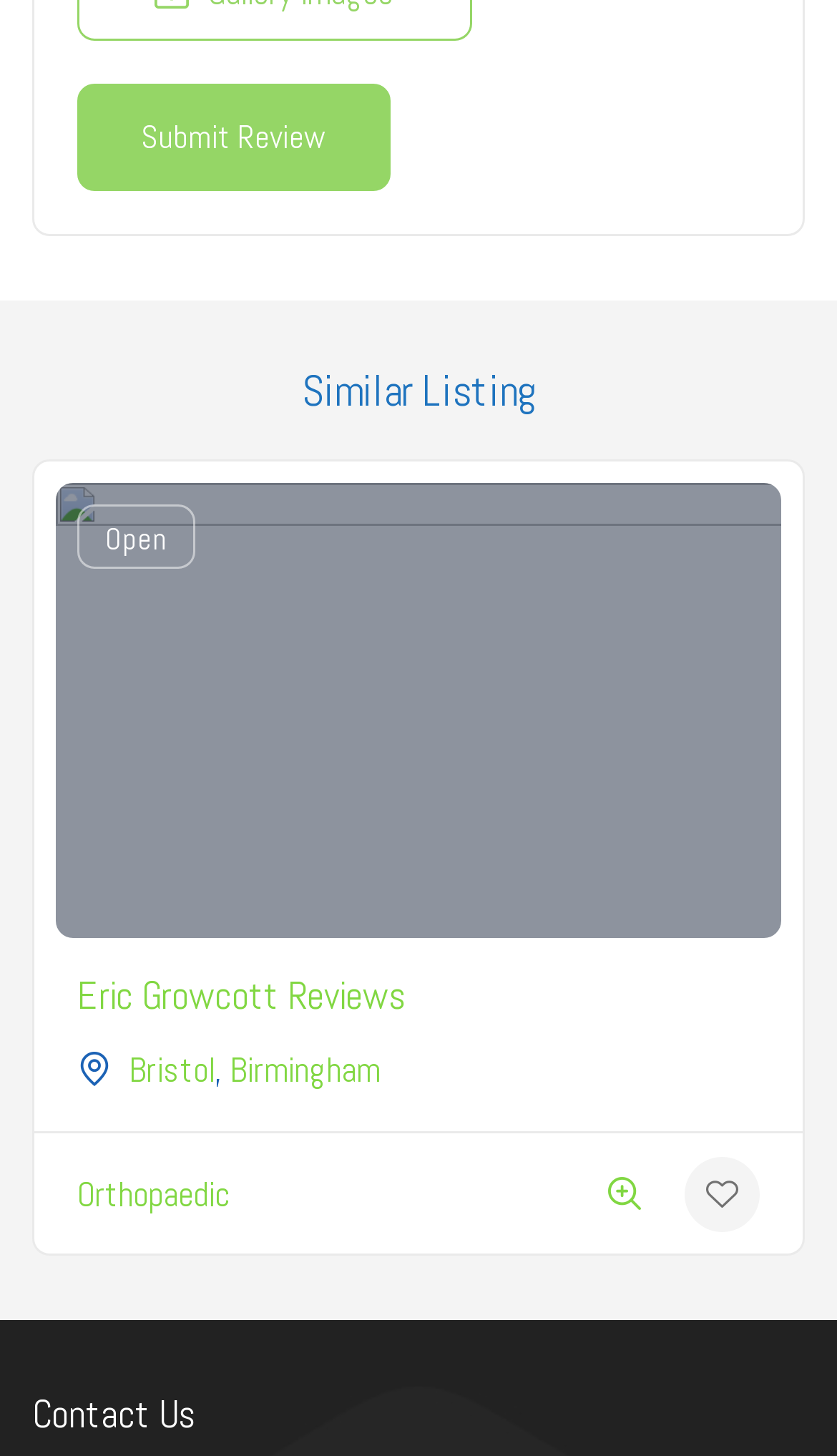Find the bounding box coordinates corresponding to the UI element with the description: "name="submit" value="Submit Review"". The coordinates should be formatted as [left, top, right, bottom], with values as floats between 0 and 1.

[0.092, 0.057, 0.466, 0.131]